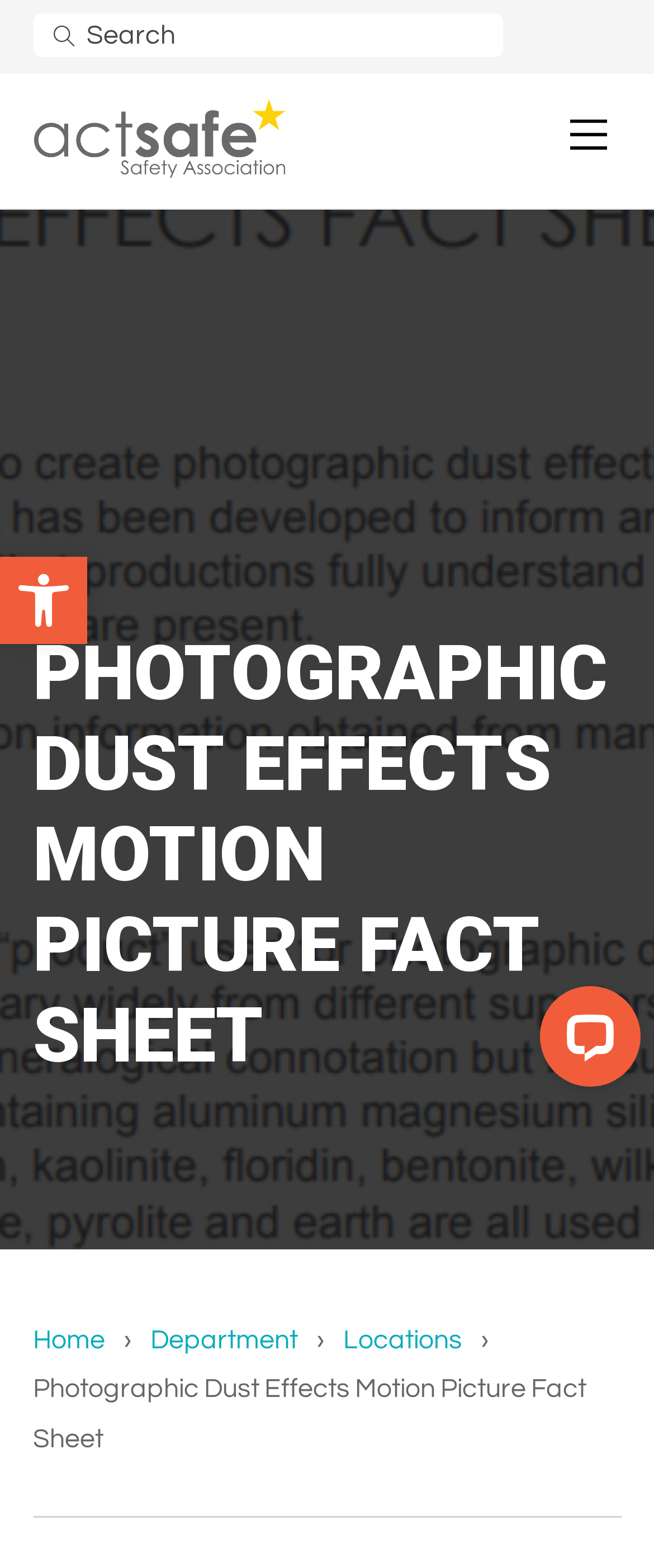What is the purpose of the fact sheet?
Look at the image and answer with only one word or phrase.

To inform and assist motion picture and television production teams